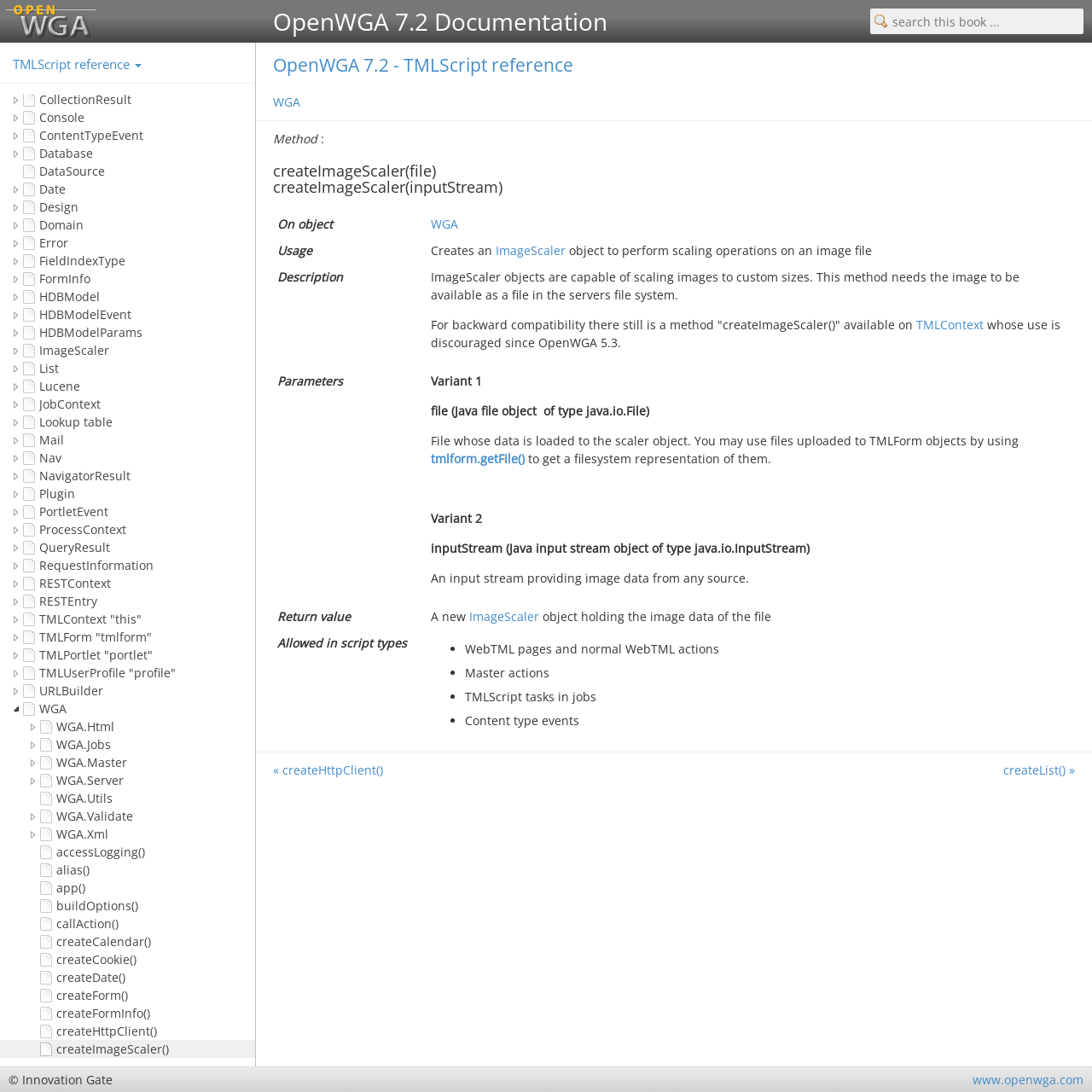What is the name of the object that can be used to perform scaling operations on an image file?
Respond to the question with a well-detailed and thorough answer.

I found the answer by looking at the table with the heading 'createImageScaler(file) createImageScaler(inputStream)' and reading the description in the 'Usage' column, which mentions 'ImageScaler object'.